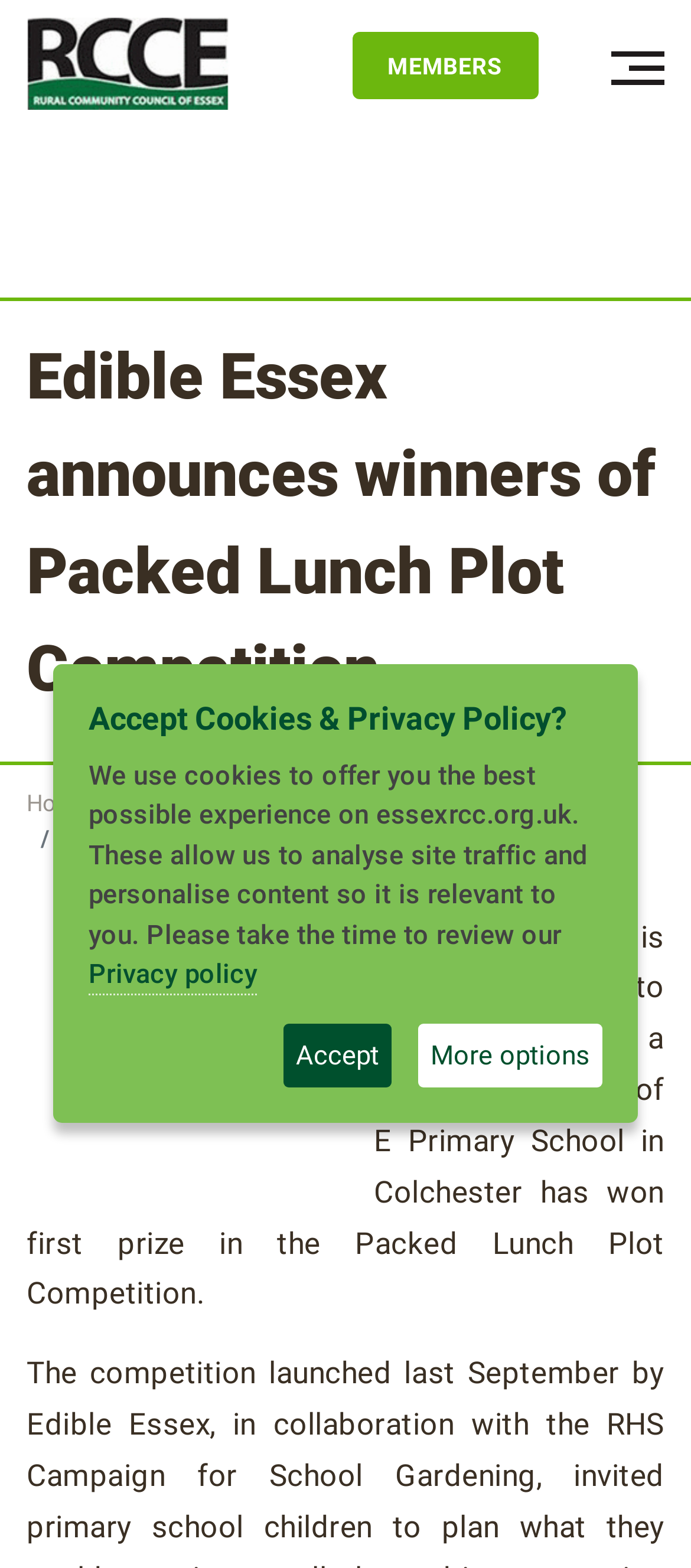Answer the question in one word or a short phrase:
What is the location of the school mentioned in the news article?

Colchester